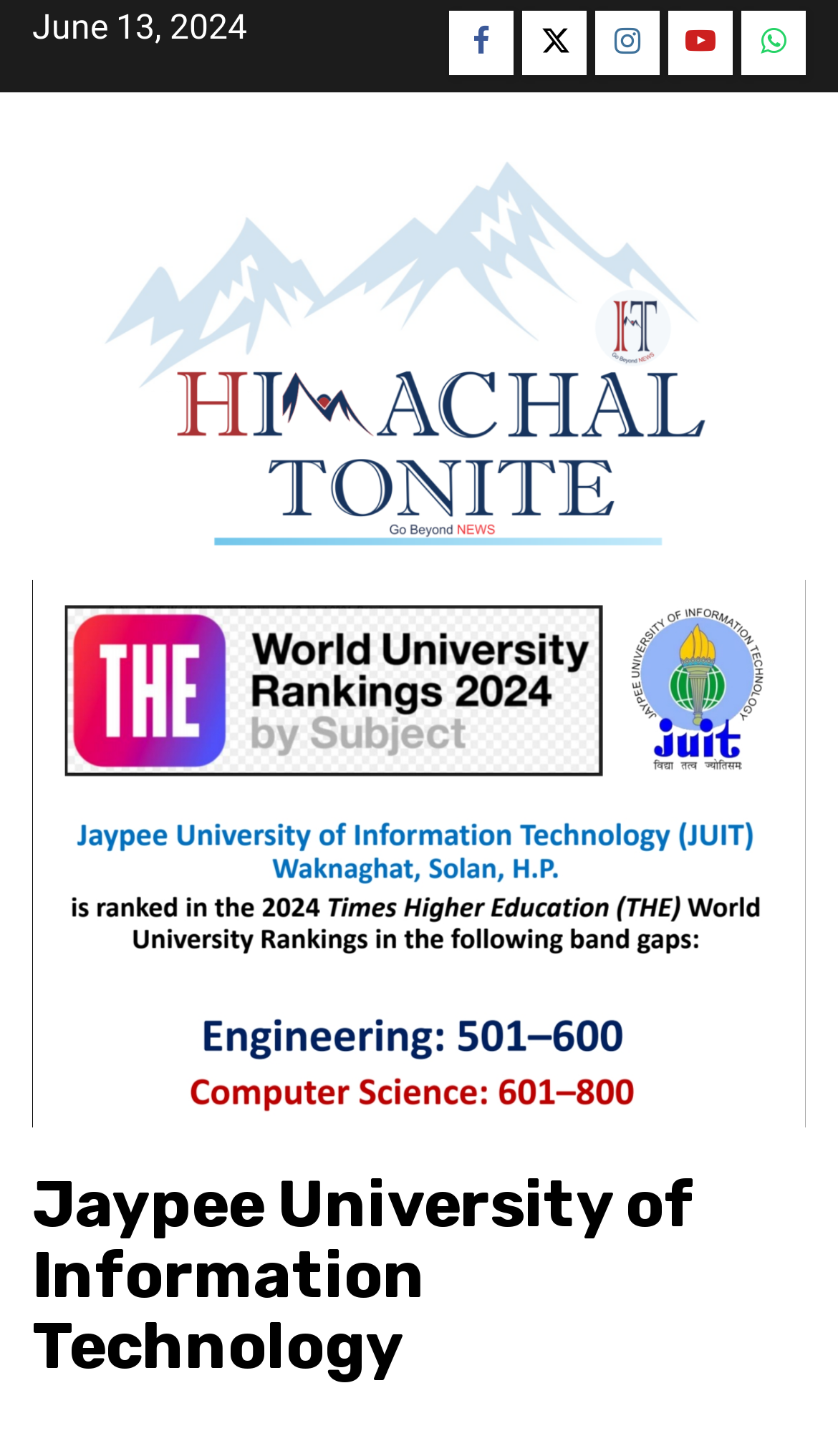How many links are present below the social media links?
Based on the visual details in the image, please answer the question thoroughly.

I counted the number of links present below the social media links and found that there are 2 links, one with an empty text and the other with the text 'Himachal Tonite'.